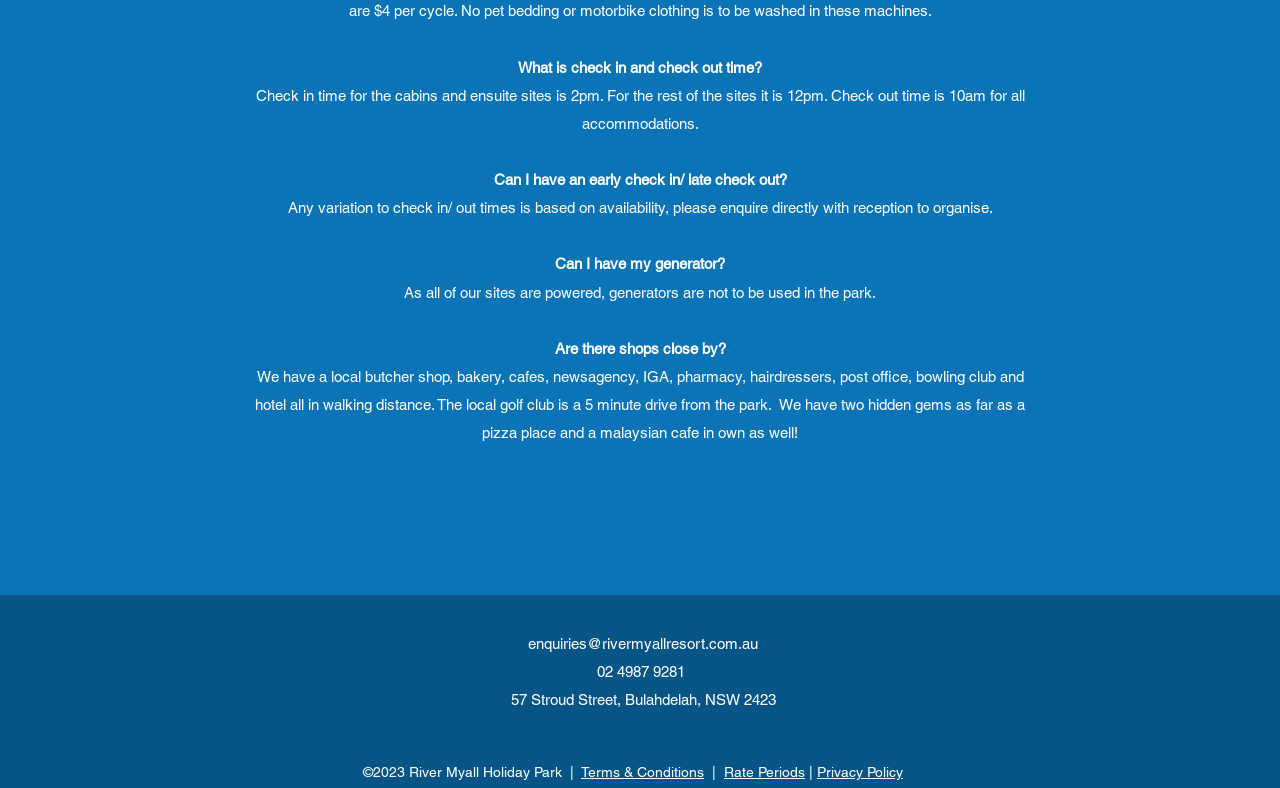What is the location of the park?
Based on the visual information, provide a detailed and comprehensive answer.

The answer can be found in the StaticText element with ID 88, which displays the address '57 Stroud Street, Bulahdelah, NSW 2423'.